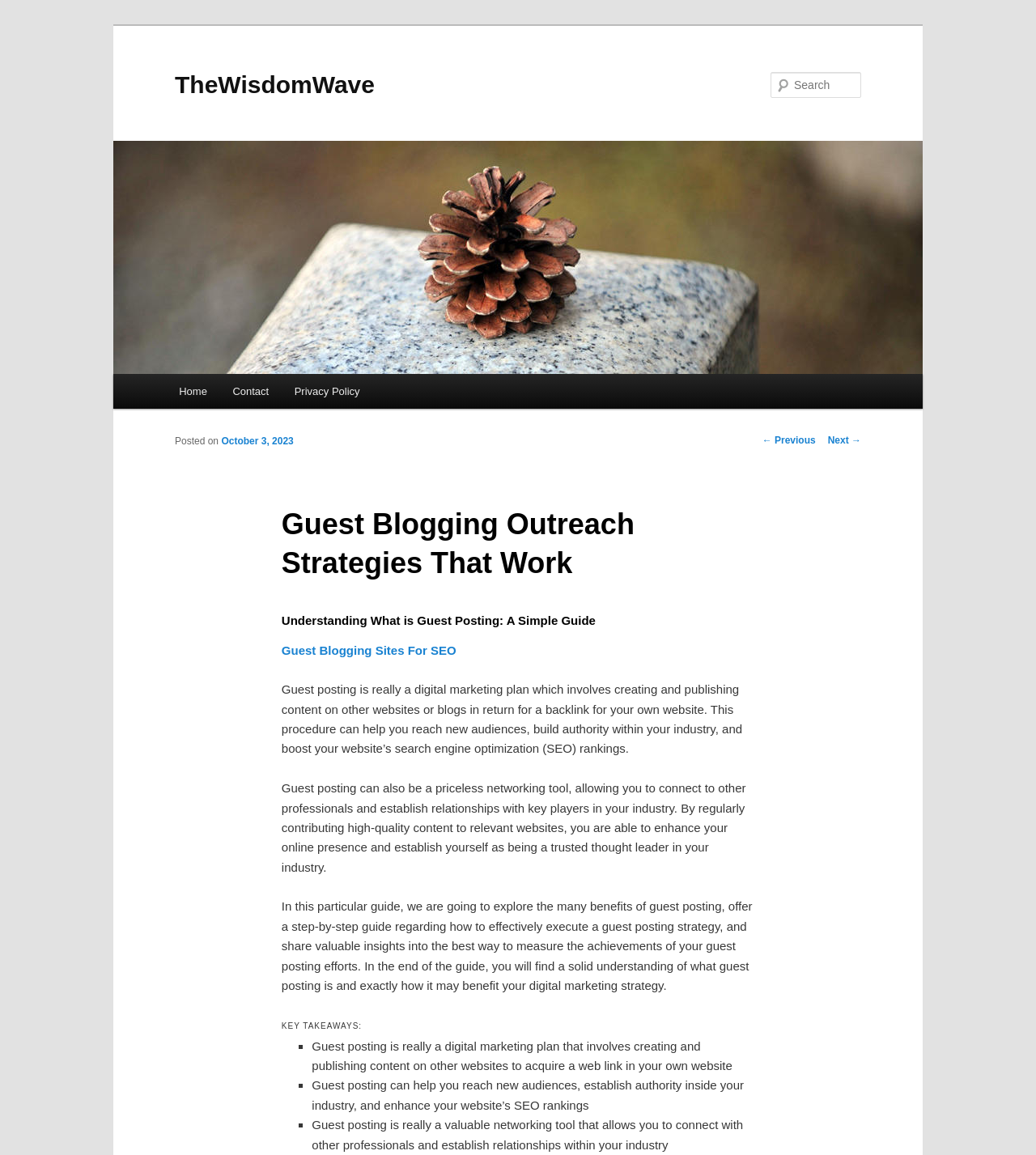Provide a brief response to the question using a single word or phrase: 
How many links are in the main menu?

3